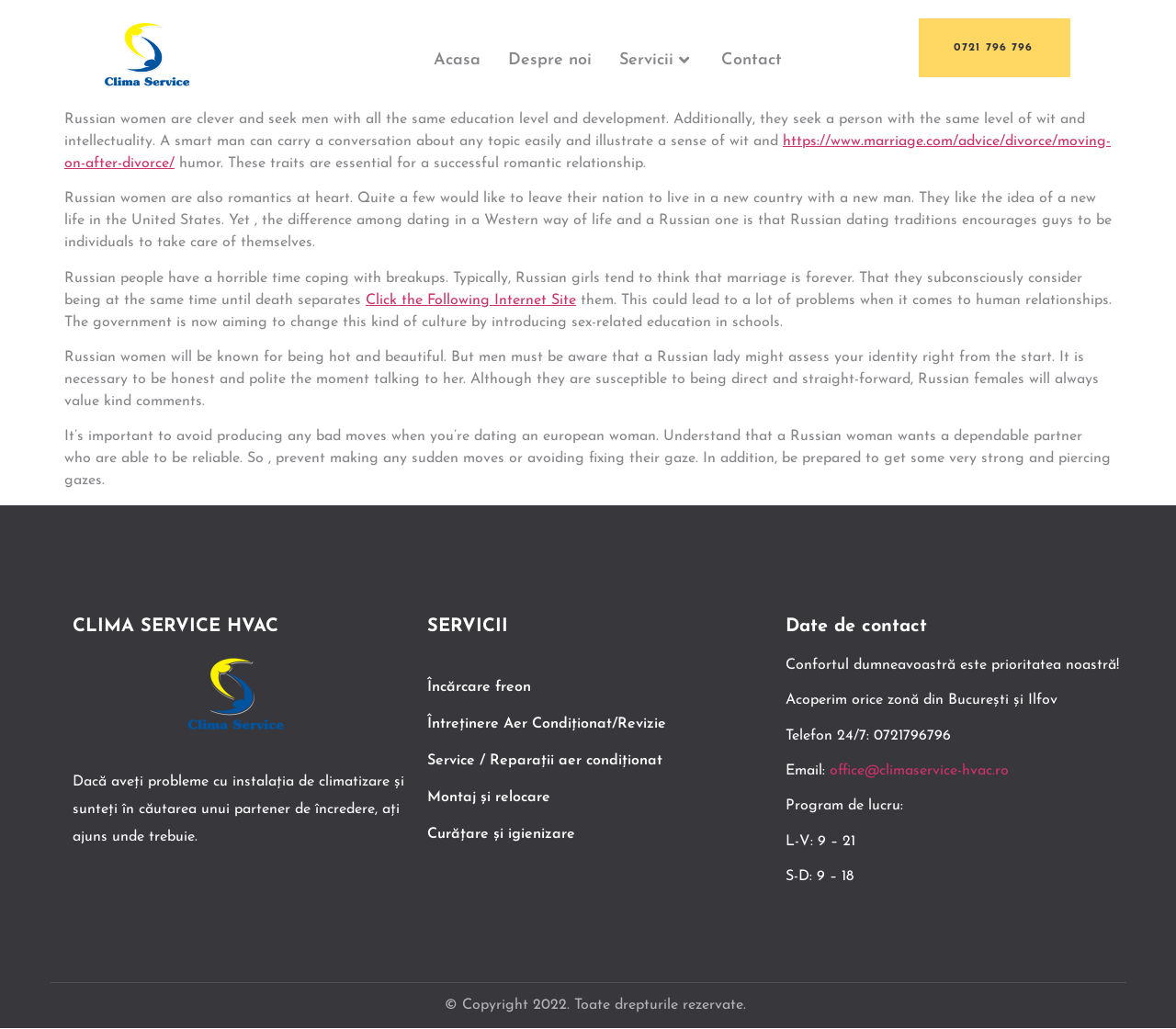Please analyze the image and give a detailed answer to the question:
What is the tone of the text about Russian women?

The text about Russian women appears to be written in an informative and objective tone, providing facts and characteristics about Russian women without expressing a personal opinion or bias. The text does not contain emotional language or sensationalist headlines, suggesting that it is intended to educate rather than persuade.